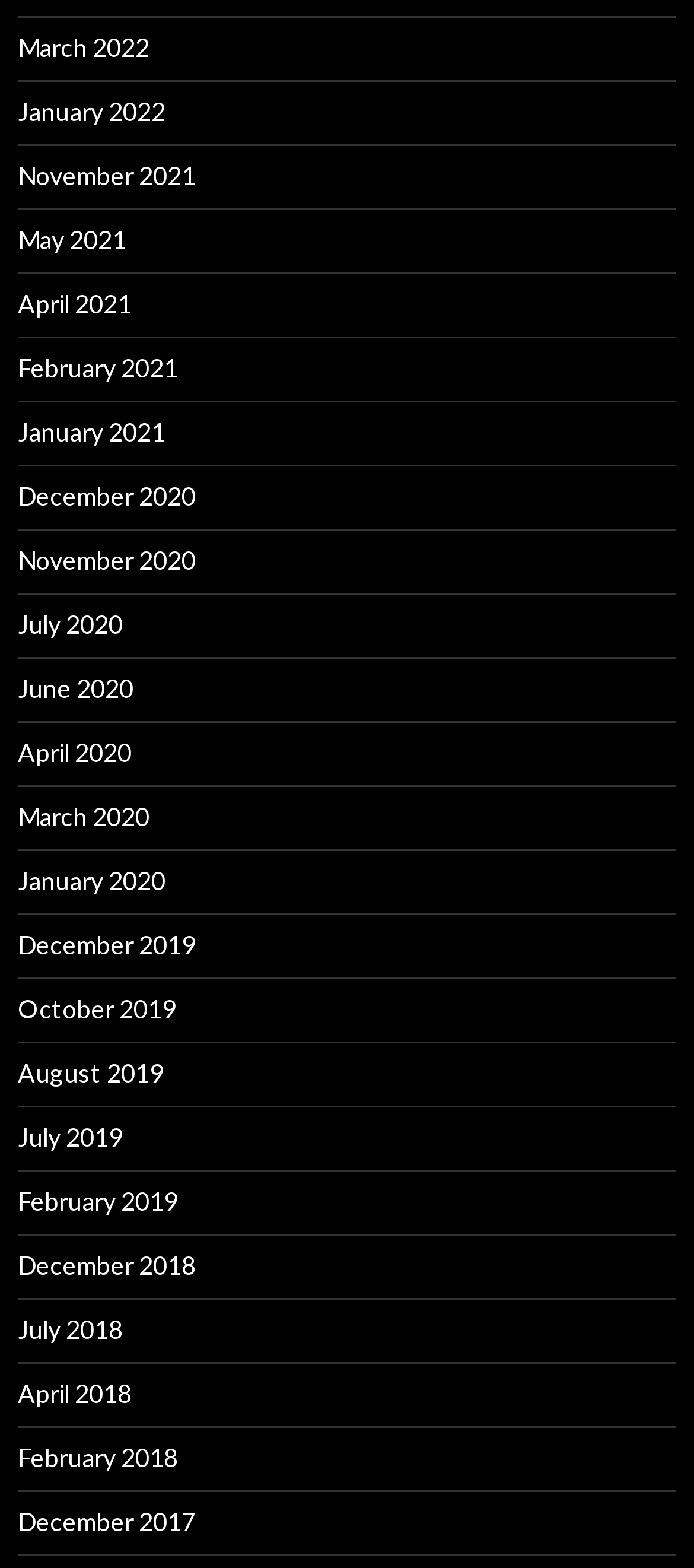Specify the bounding box coordinates of the area to click in order to execute this command: 'visit April 2021'. The coordinates should consist of four float numbers ranging from 0 to 1, and should be formatted as [left, top, right, bottom].

[0.026, 0.184, 0.19, 0.203]